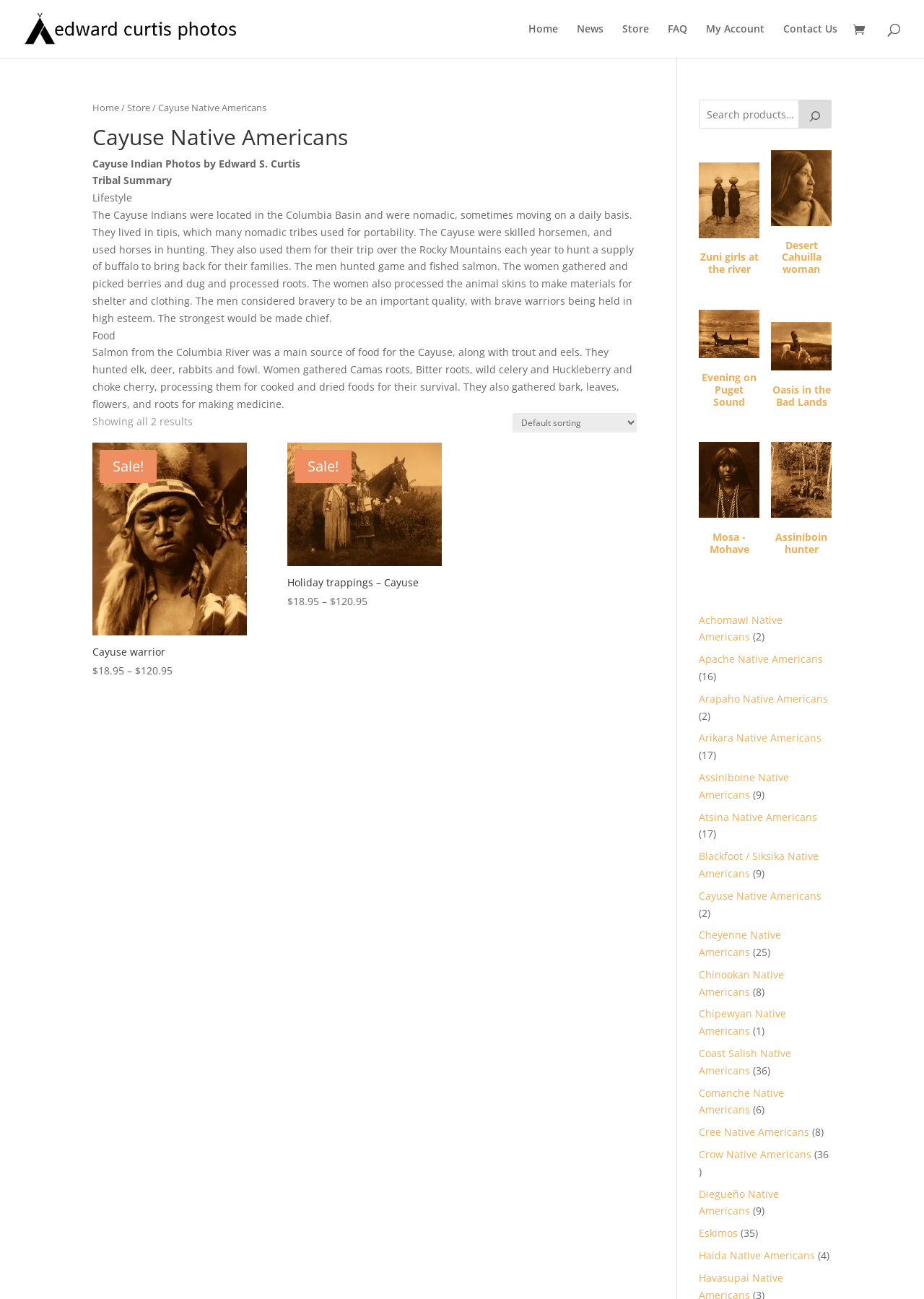Find the bounding box of the element with the following description: "Blackfoot / Siksika Native Americans". The coordinates must be four float numbers between 0 and 1, formatted as [left, top, right, bottom].

[0.756, 0.654, 0.886, 0.678]